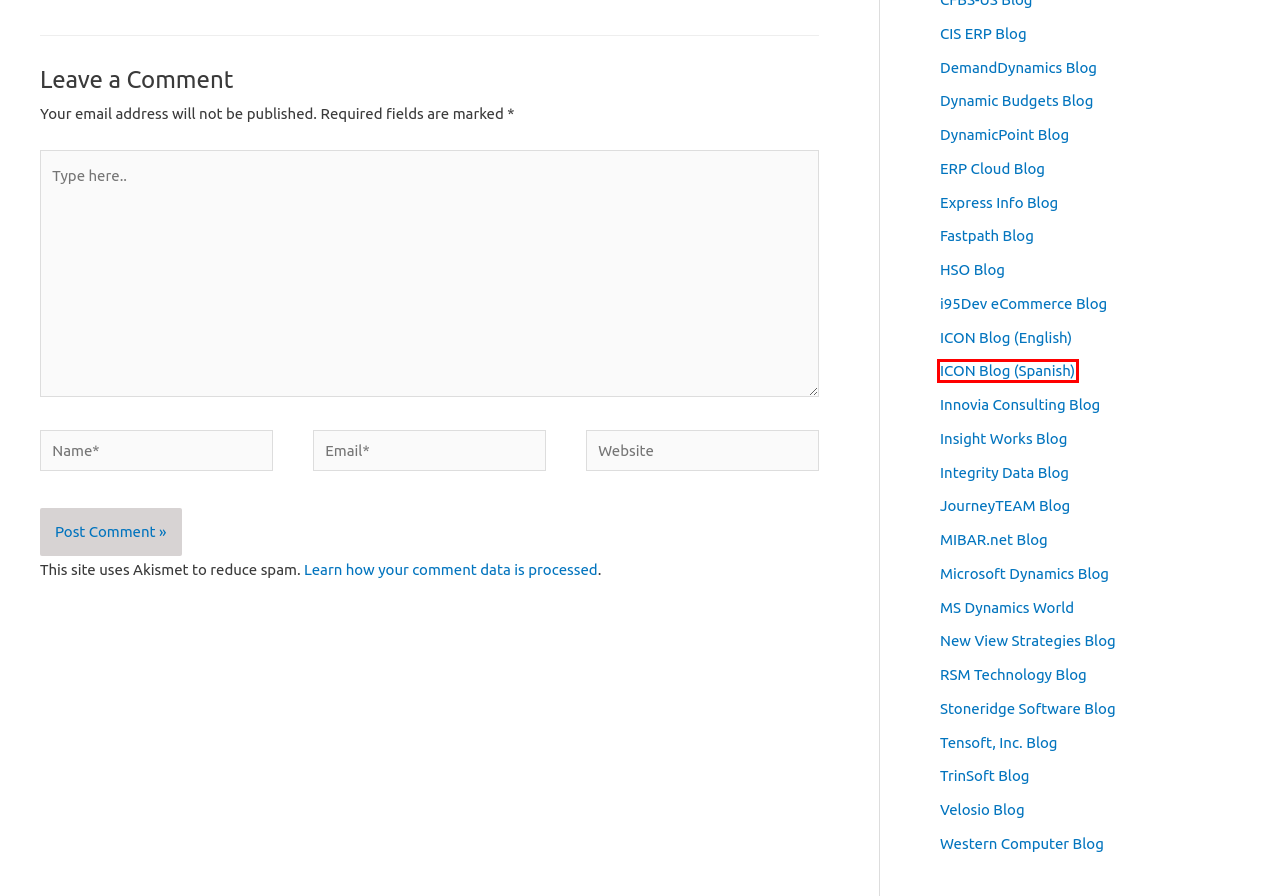You have a screenshot of a webpage with a red rectangle bounding box around an element. Identify the best matching webpage description for the new page that appears after clicking the element in the bounding box. The descriptions are:
A. JourneyTEAM Blog | Microsoft Dynamics and Power Platform | Azure | Technology Updates
B. Microsoft Dynamics 365 ERP | IT Staffing Consulting & Hosting Provider
C. Fastpath Blog- Articles on Security, Audit and Compliance
D. Blog - MIBAR
E. Noticias, anuncios y consejos gratis sobre Dynamics GP cortesía de ICON
F. HSO knowledge, blogs, customer stories
G. Home | Dynamic Budgets
H. Blogs

E